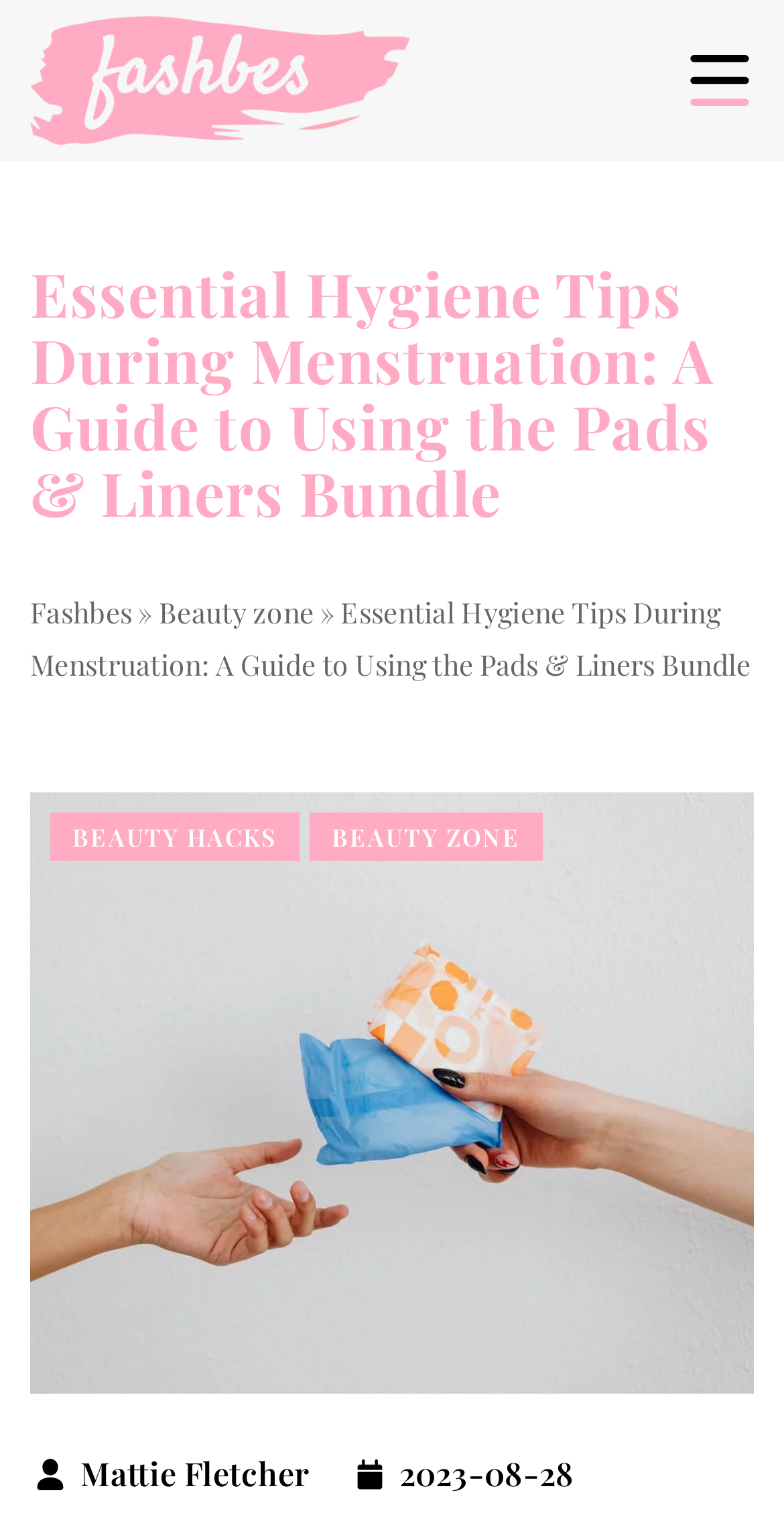Please find and report the primary heading text from the webpage.

Essential Hygiene Tips During Menstruation: A Guide to Using the Pads & Liners Bundle